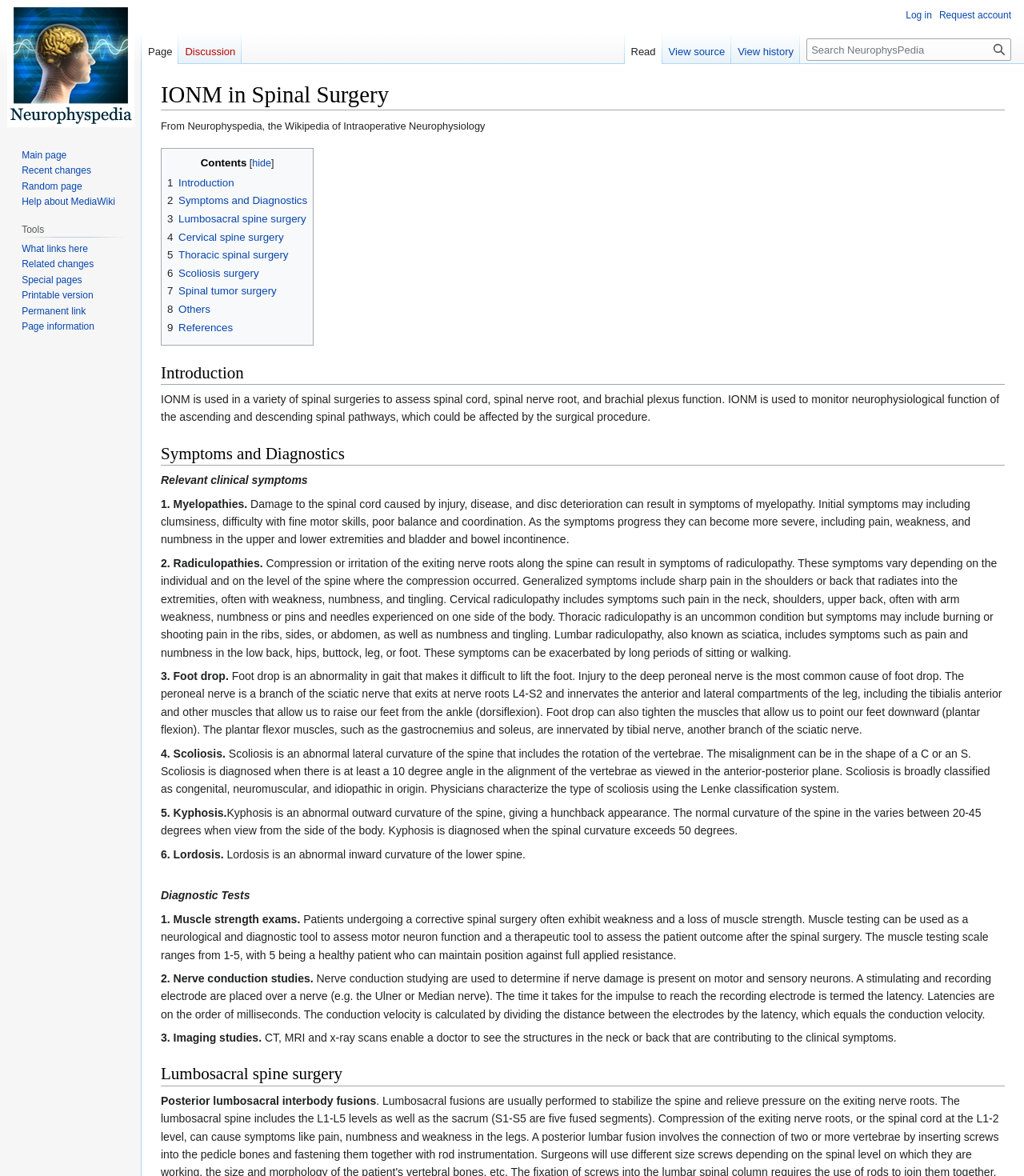Identify the bounding box coordinates for the UI element described by the following text: "Help about MediaWiki". Provide the coordinates as four float numbers between 0 and 1, in the format [left, top, right, bottom].

[0.021, 0.167, 0.112, 0.176]